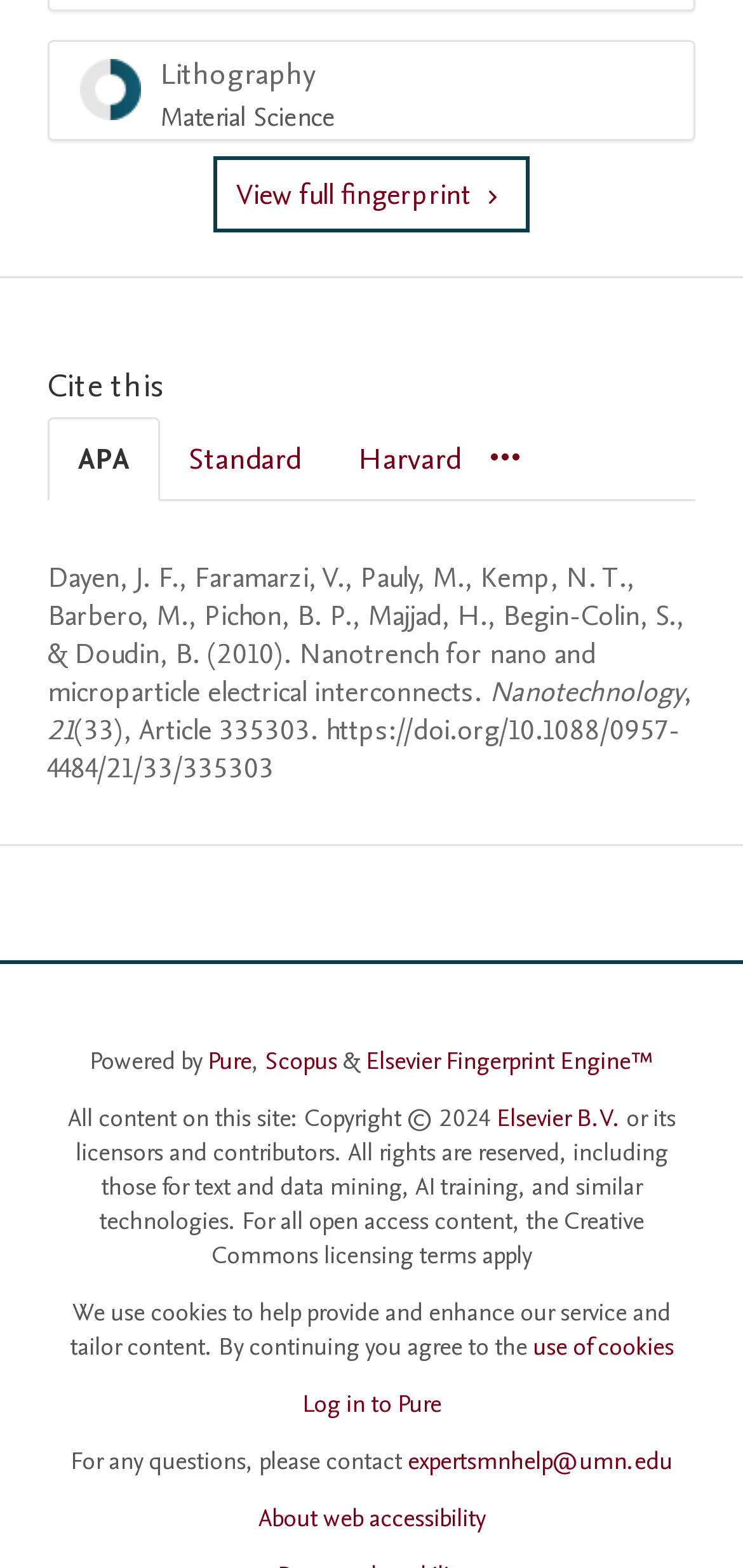Can you determine the bounding box coordinates of the area that needs to be clicked to fulfill the following instruction: "View full fingerprint"?

[0.287, 0.099, 0.713, 0.148]